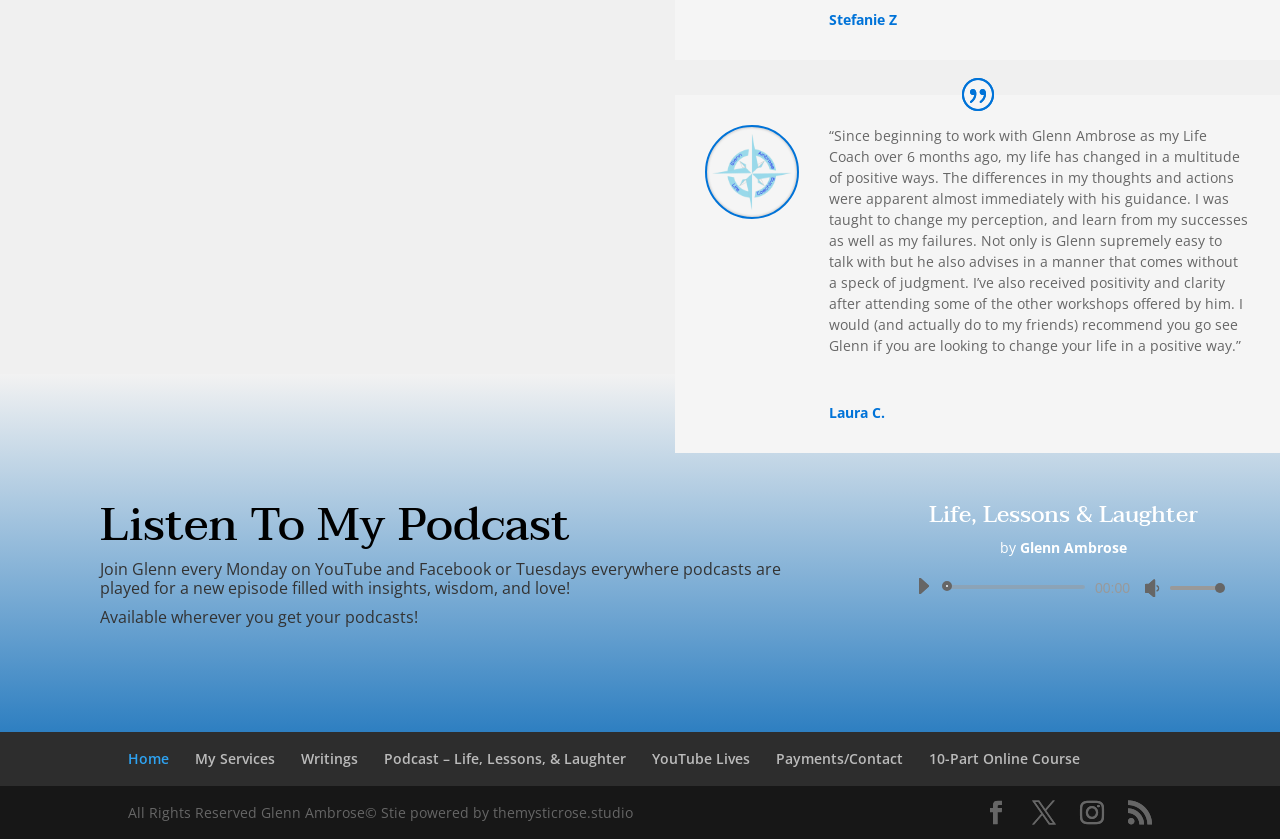Locate the bounding box coordinates of the element that should be clicked to fulfill the instruction: "Play the audio".

[0.709, 0.679, 0.734, 0.717]